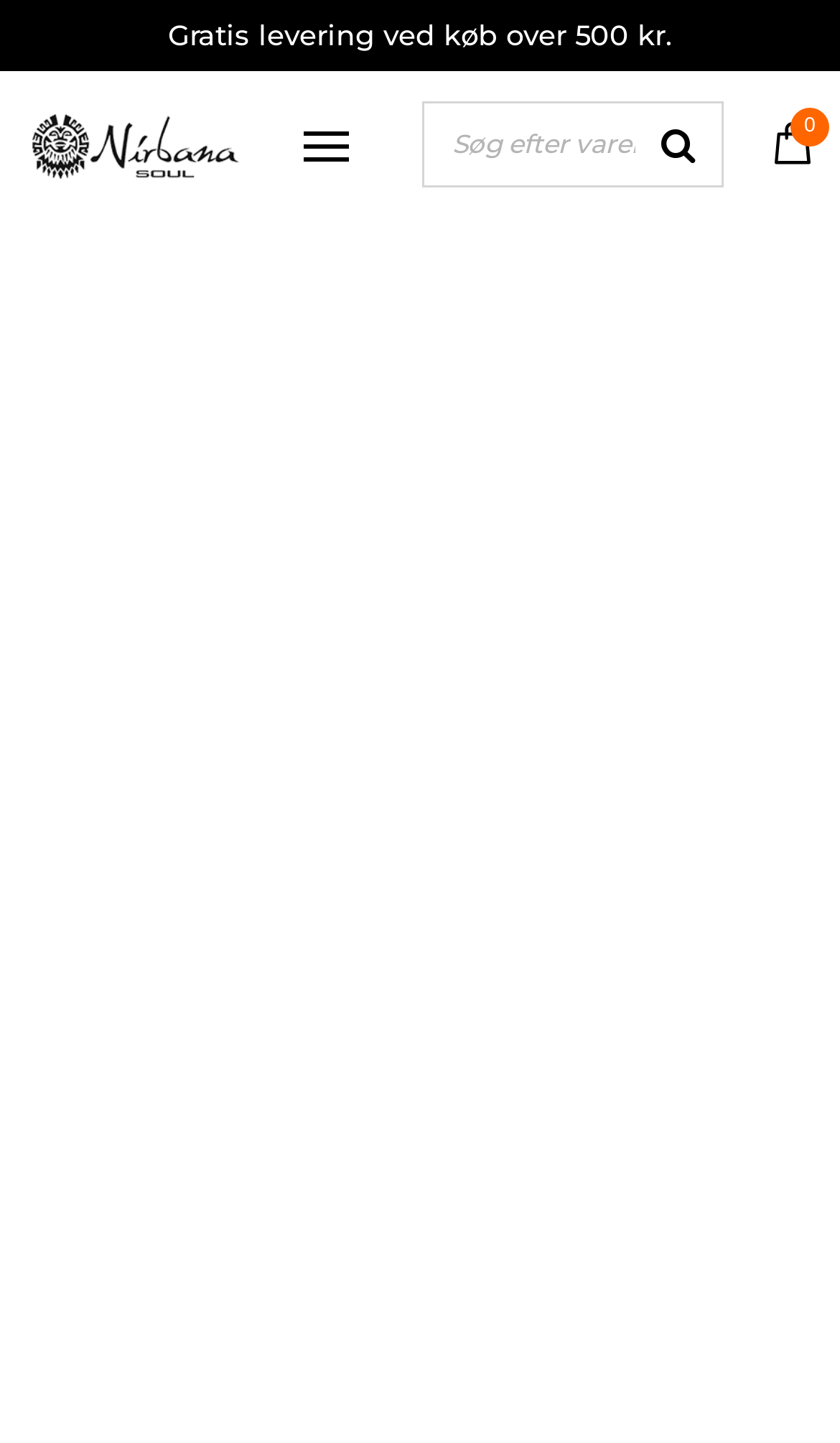Respond to the following query with just one word or a short phrase: 
Are there any images on the webpage?

Yes